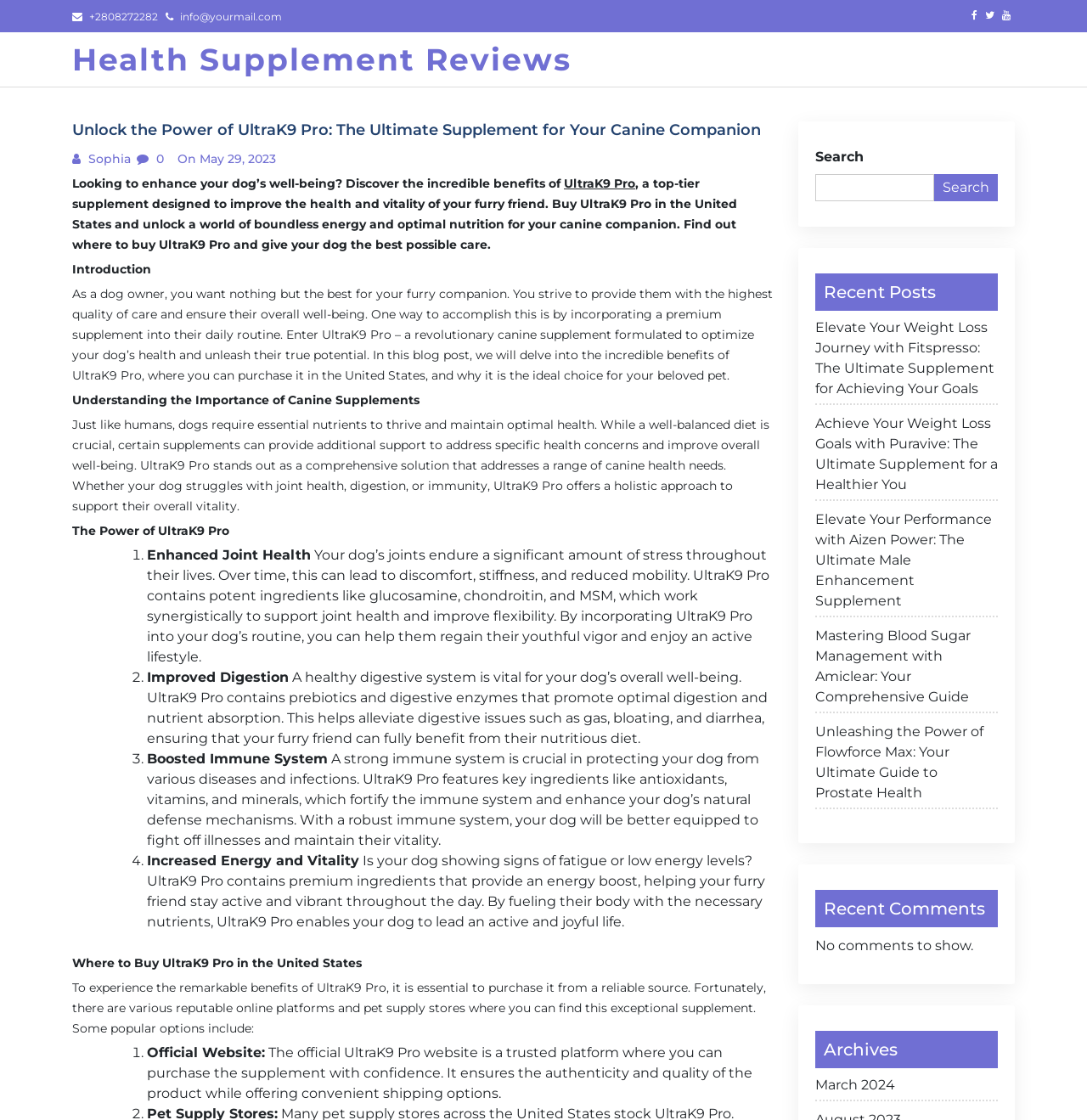Identify the bounding box coordinates of the section that should be clicked to achieve the task described: "Click the UltraK9 Pro link".

[0.519, 0.157, 0.584, 0.17]